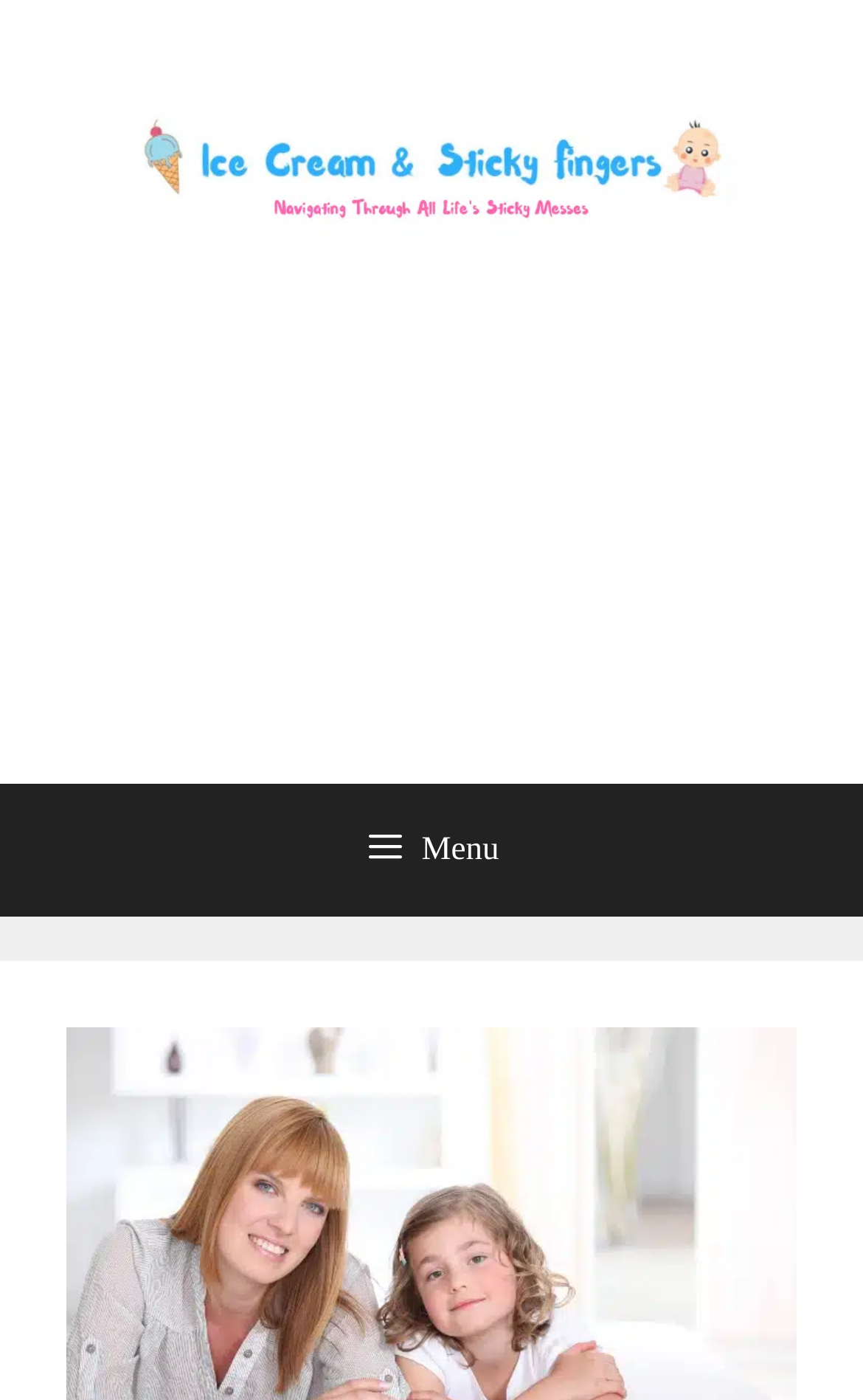Use a single word or phrase to answer the question:
What type of content is embedded in the page?

Advertisement